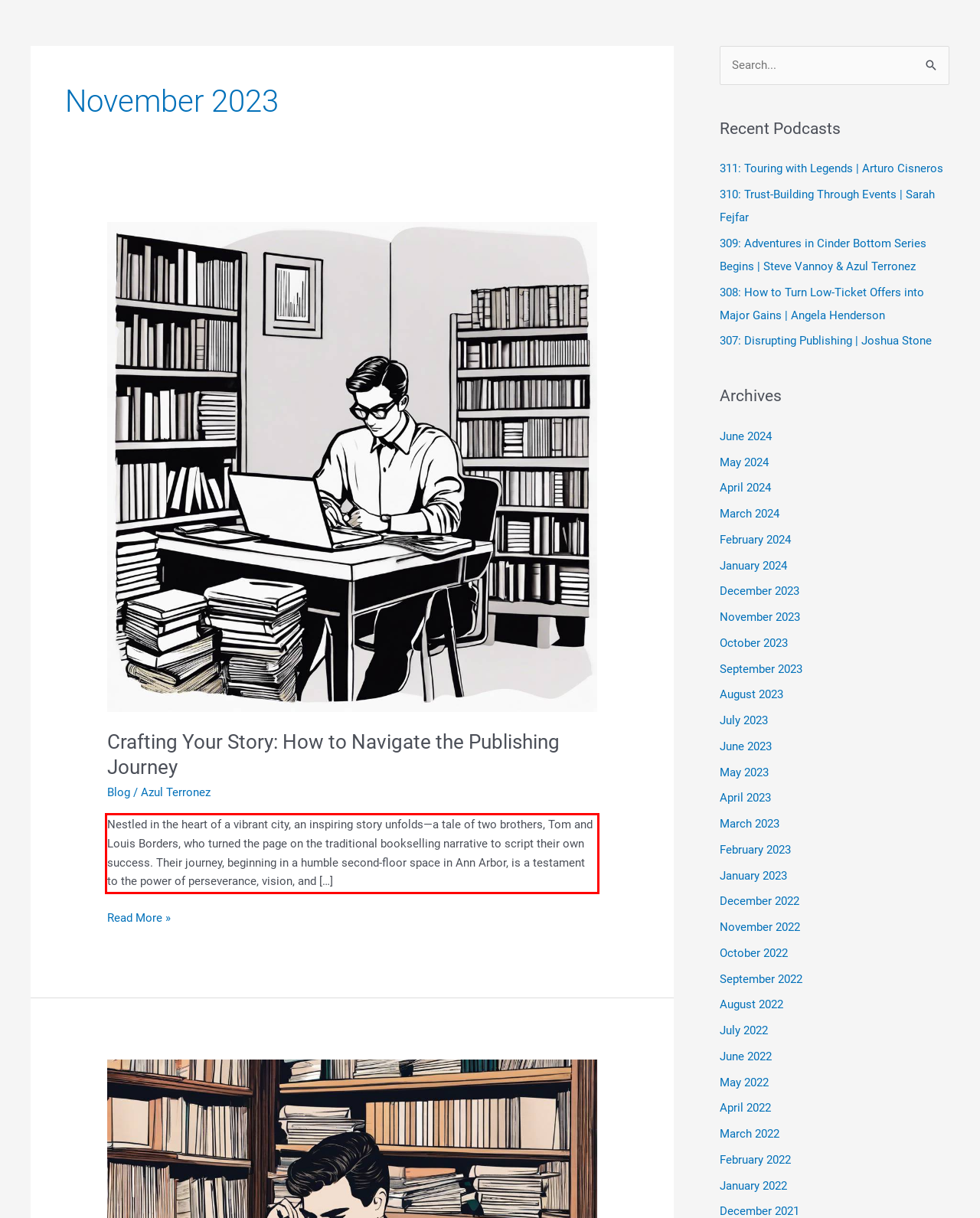The screenshot provided shows a webpage with a red bounding box. Apply OCR to the text within this red bounding box and provide the extracted content.

Nestled in the heart of a vibrant city, an inspiring story unfolds—a tale of two brothers, Tom and Louis Borders, who turned the page on the traditional bookselling narrative to script their own success. Their journey, beginning in a humble second-floor space in Ann Arbor, is a testament to the power of perseverance, vision, and […]